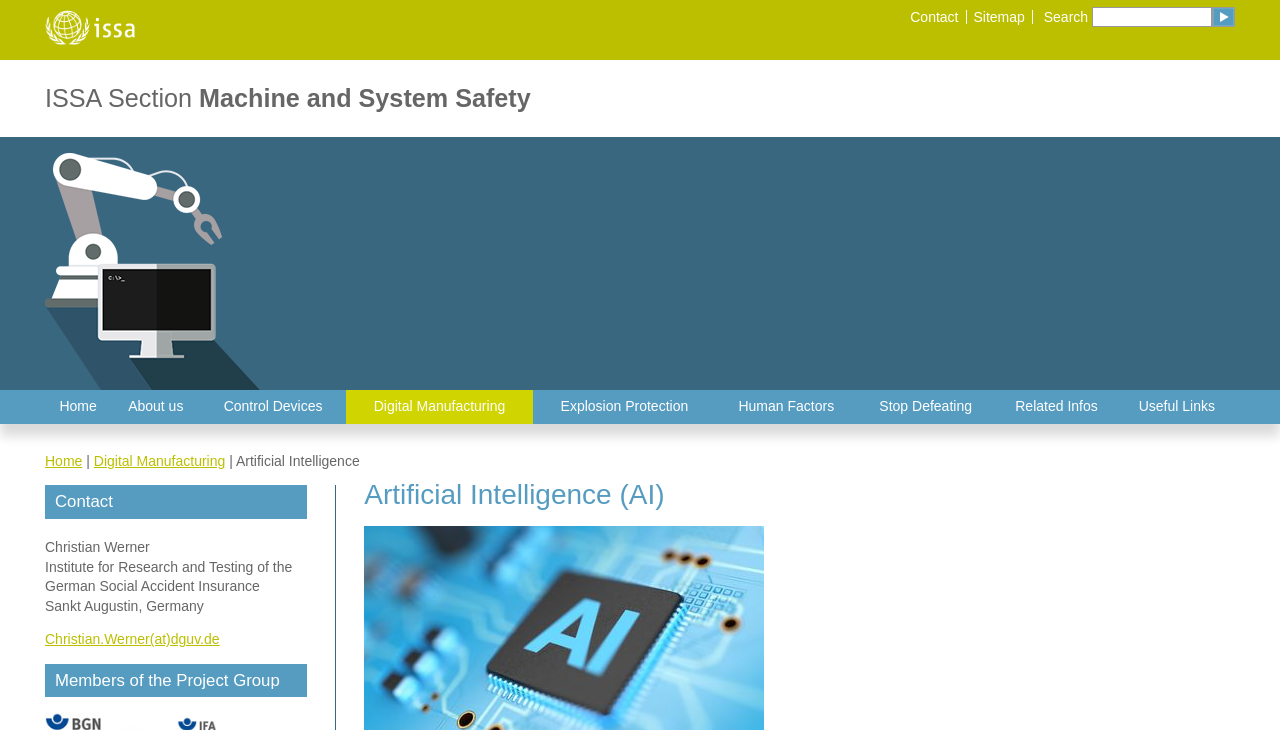Please specify the bounding box coordinates in the format (top-left x, top-left y, bottom-right x, bottom-right y), with values ranging from 0 to 1. Identify the bounding box for the UI component described as follows: parent_node: Search name="tx_indexedsearch[submit_button]"

[0.947, 0.01, 0.965, 0.037]